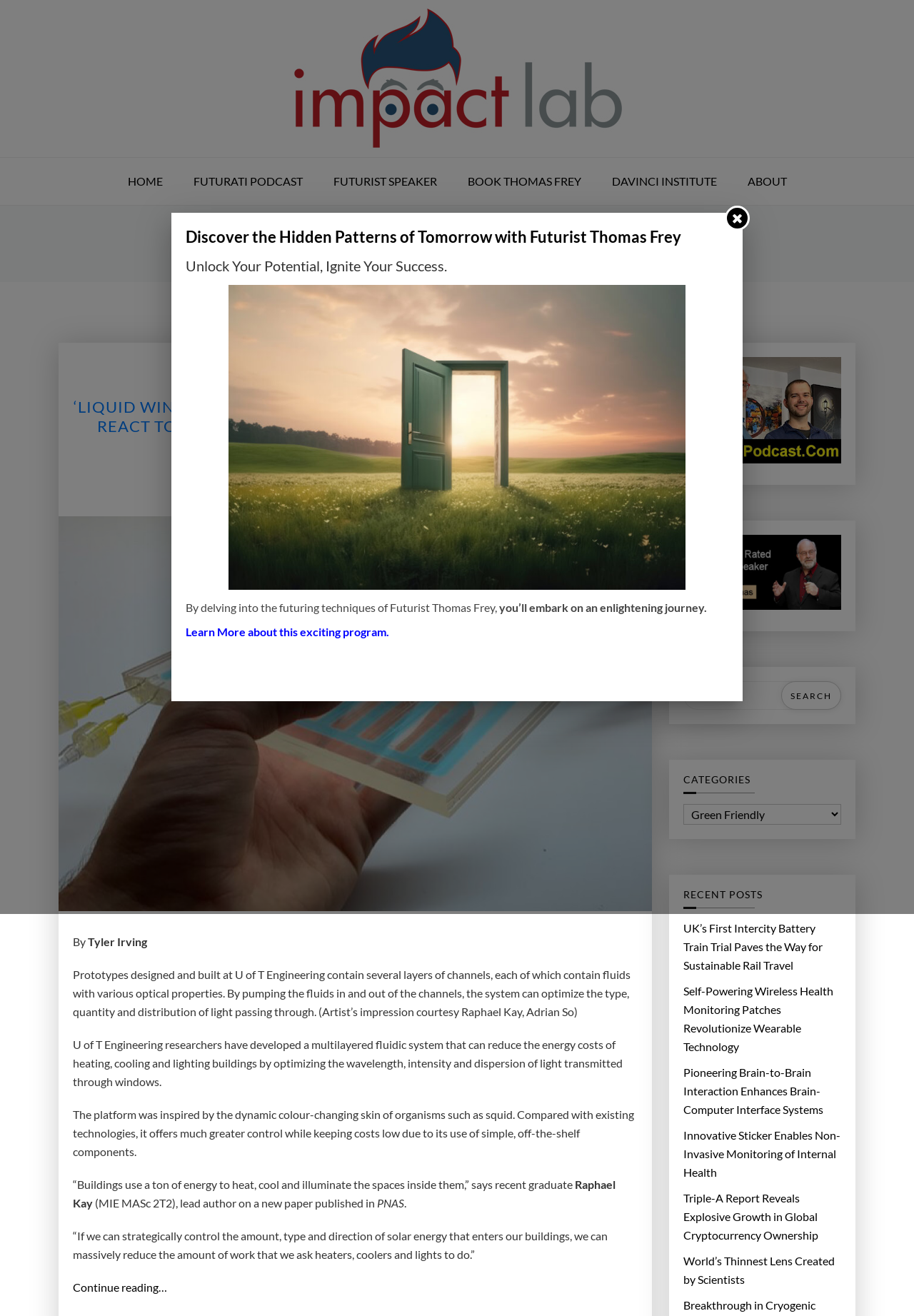Find the bounding box coordinates of the clickable element required to execute the following instruction: "Click on the 'HOME' link". Provide the coordinates as four float numbers between 0 and 1, i.e., [left, top, right, bottom].

[0.124, 0.12, 0.193, 0.156]